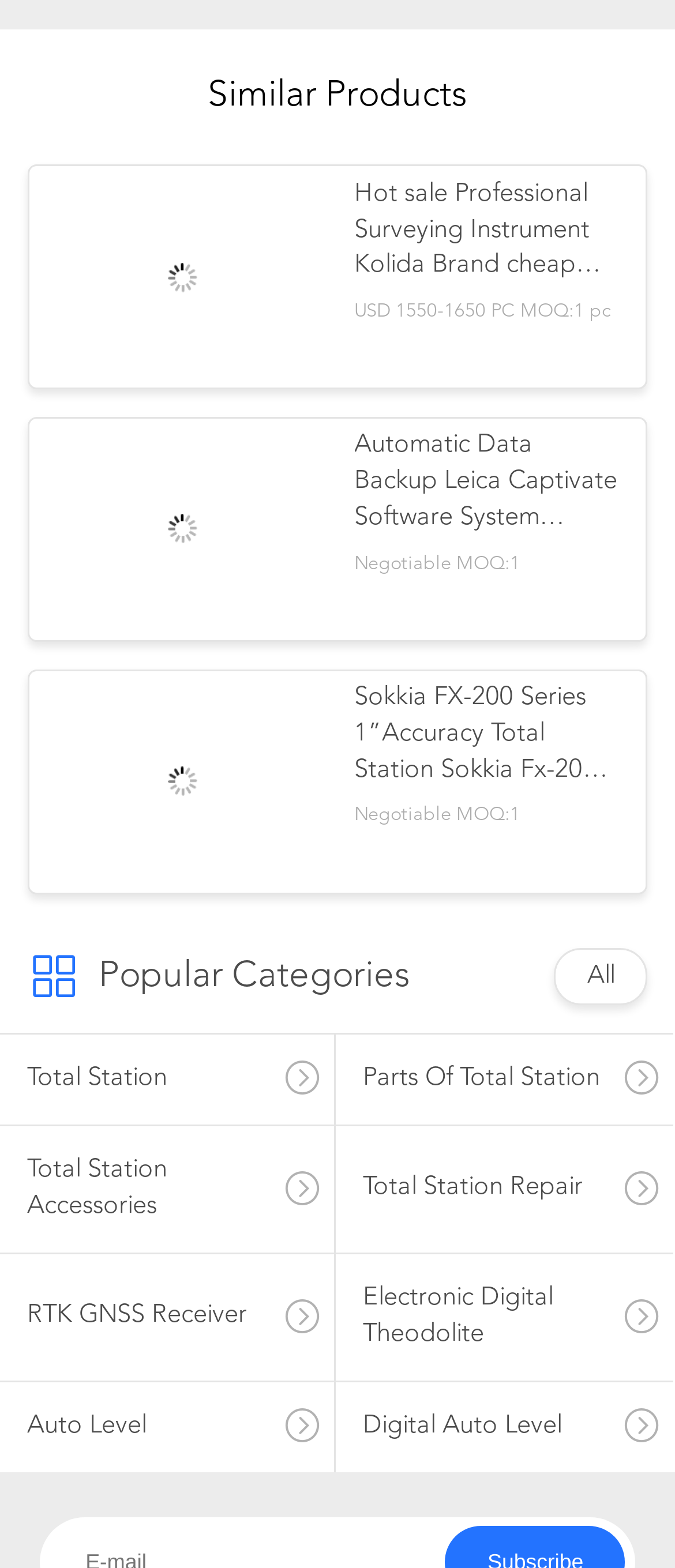How many products are shown on the page?
Can you give a detailed and elaborate answer to the question?

The webpage displays three products with images, prices, and descriptions. Each product has a unique image, name, and price, indicating that they are separate products.